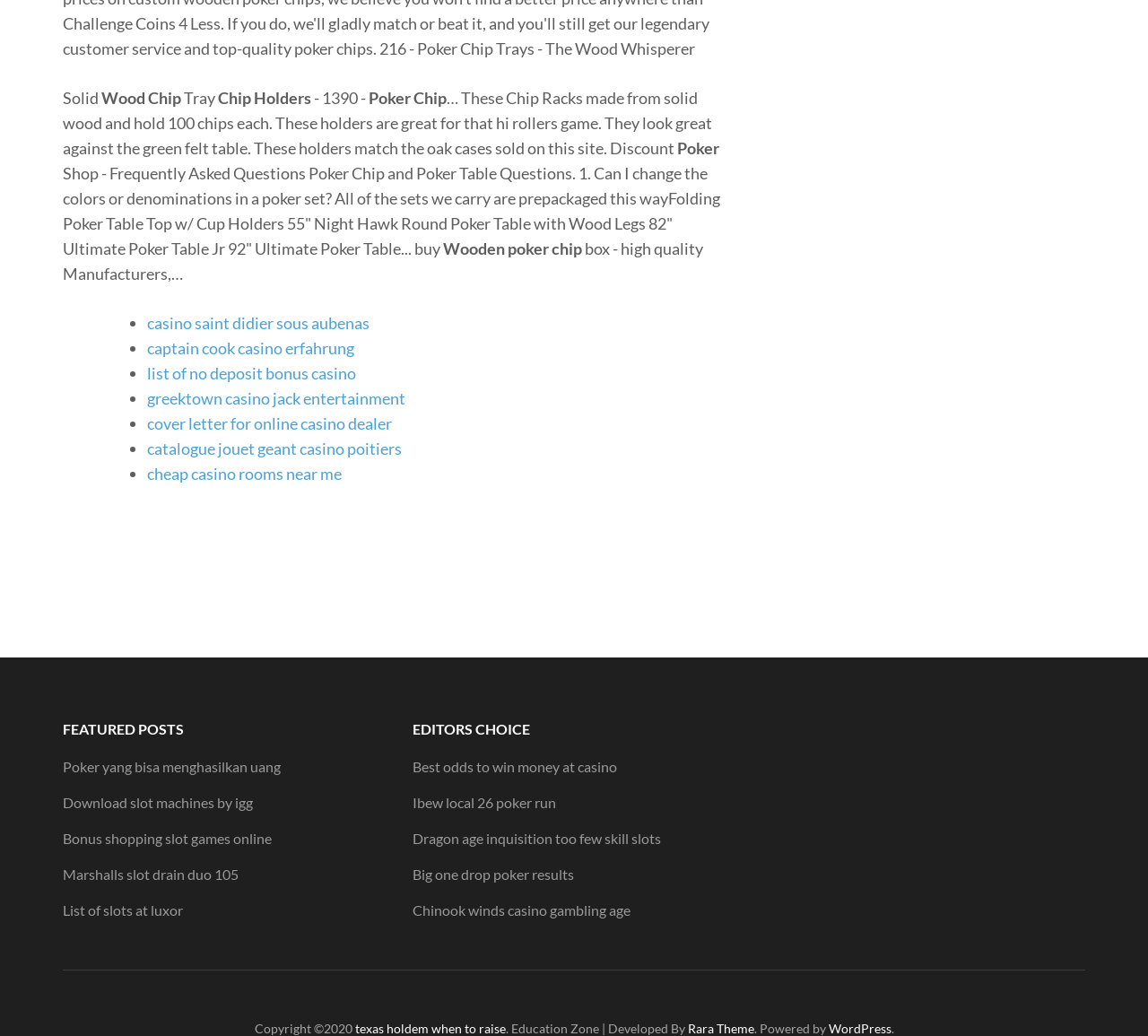Locate the bounding box coordinates of the segment that needs to be clicked to meet this instruction: "Check the texas holdem when to raise page".

[0.309, 0.985, 0.44, 1.0]